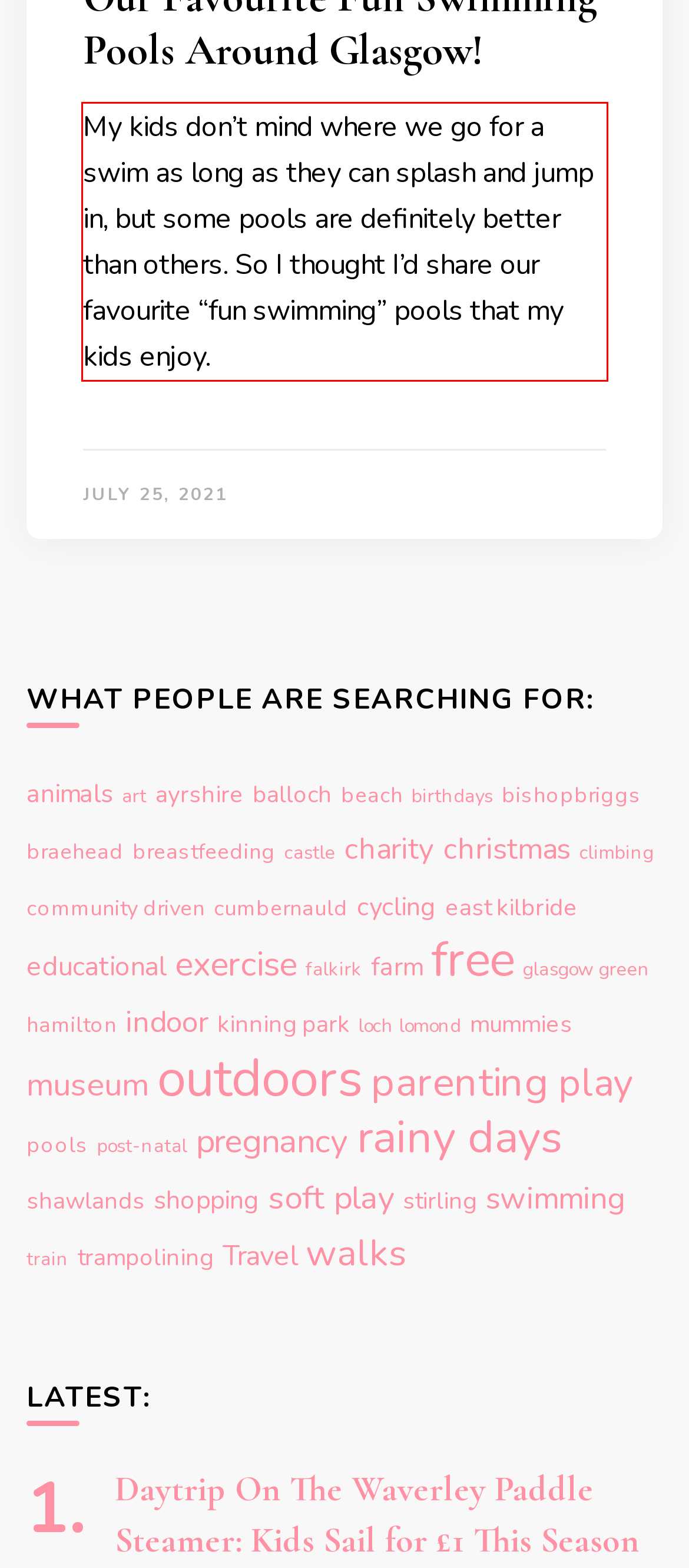You have a webpage screenshot with a red rectangle surrounding a UI element. Extract the text content from within this red bounding box.

My kids don’t mind where we go for a swim as long as they can splash and jump in, but some pools are definitely better than others. So I thought I’d share our favourite “fun swimming” pools that my kids enjoy.